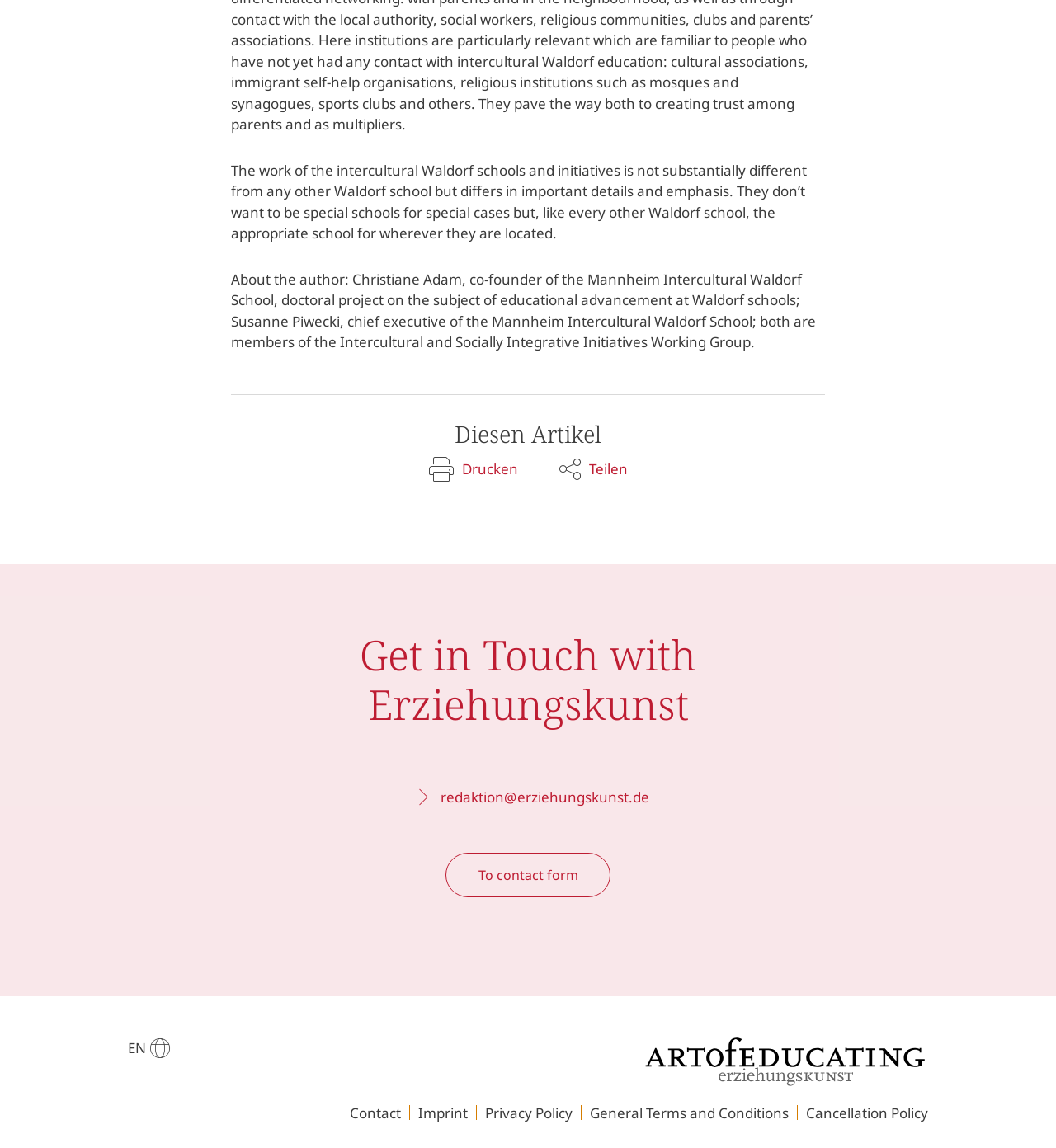Please identify the bounding box coordinates of the element that needs to be clicked to execute the following command: "Print the article". Provide the bounding box using four float numbers between 0 and 1, formatted as [left, top, right, bottom].

[0.406, 0.398, 0.49, 0.42]